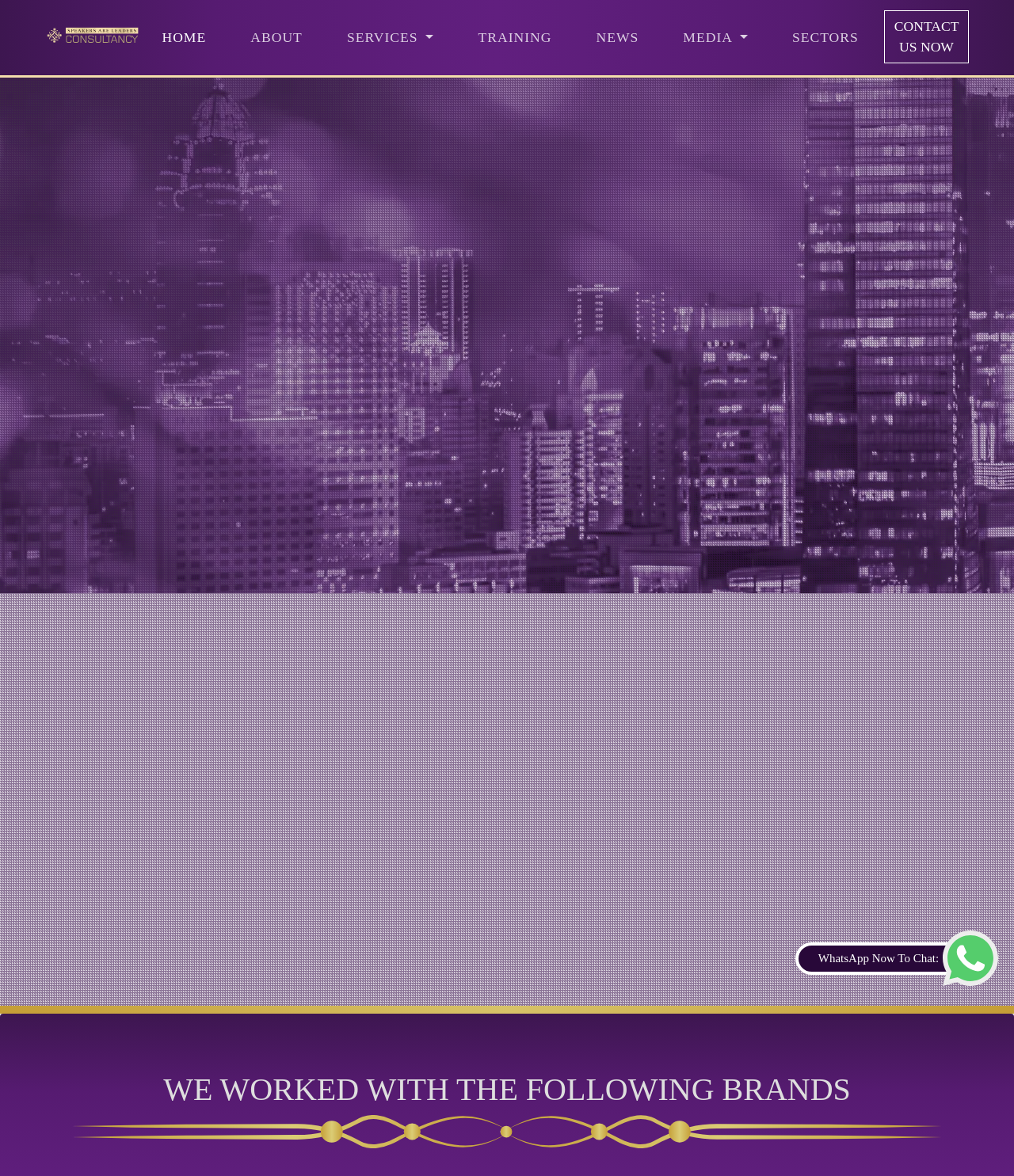Carefully examine the image and provide an in-depth answer to the question: What is the purpose of the button at the top right?

The button at the top right is identified by its bounding box coordinates [0.872, 0.009, 0.956, 0.054] and its text 'CONTACT US NOW', indicating its purpose is to allow users to contact the company.